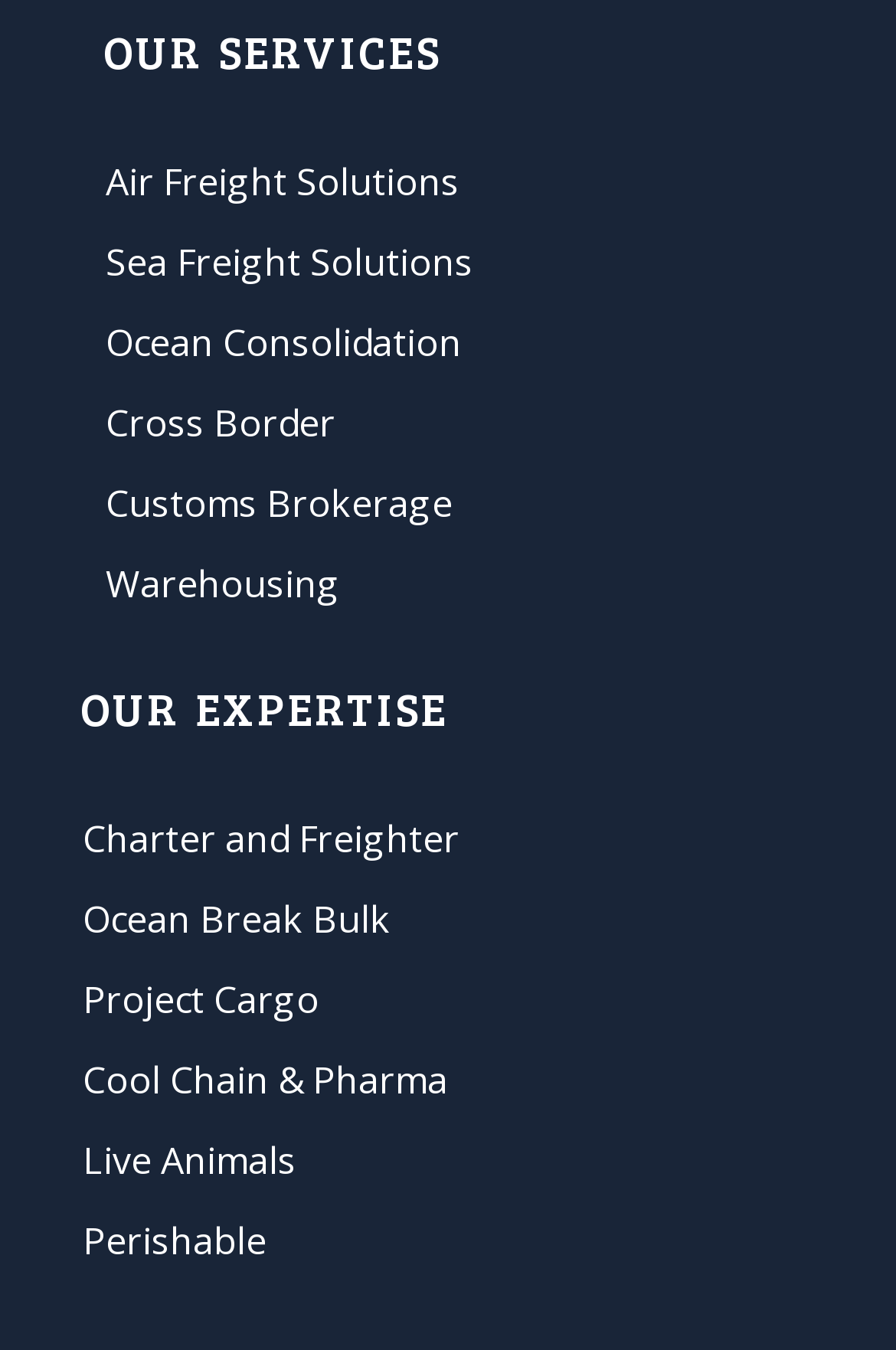Predict the bounding box of the UI element based on this description: "Customs Brokerage".

[0.118, 0.345, 0.908, 0.401]